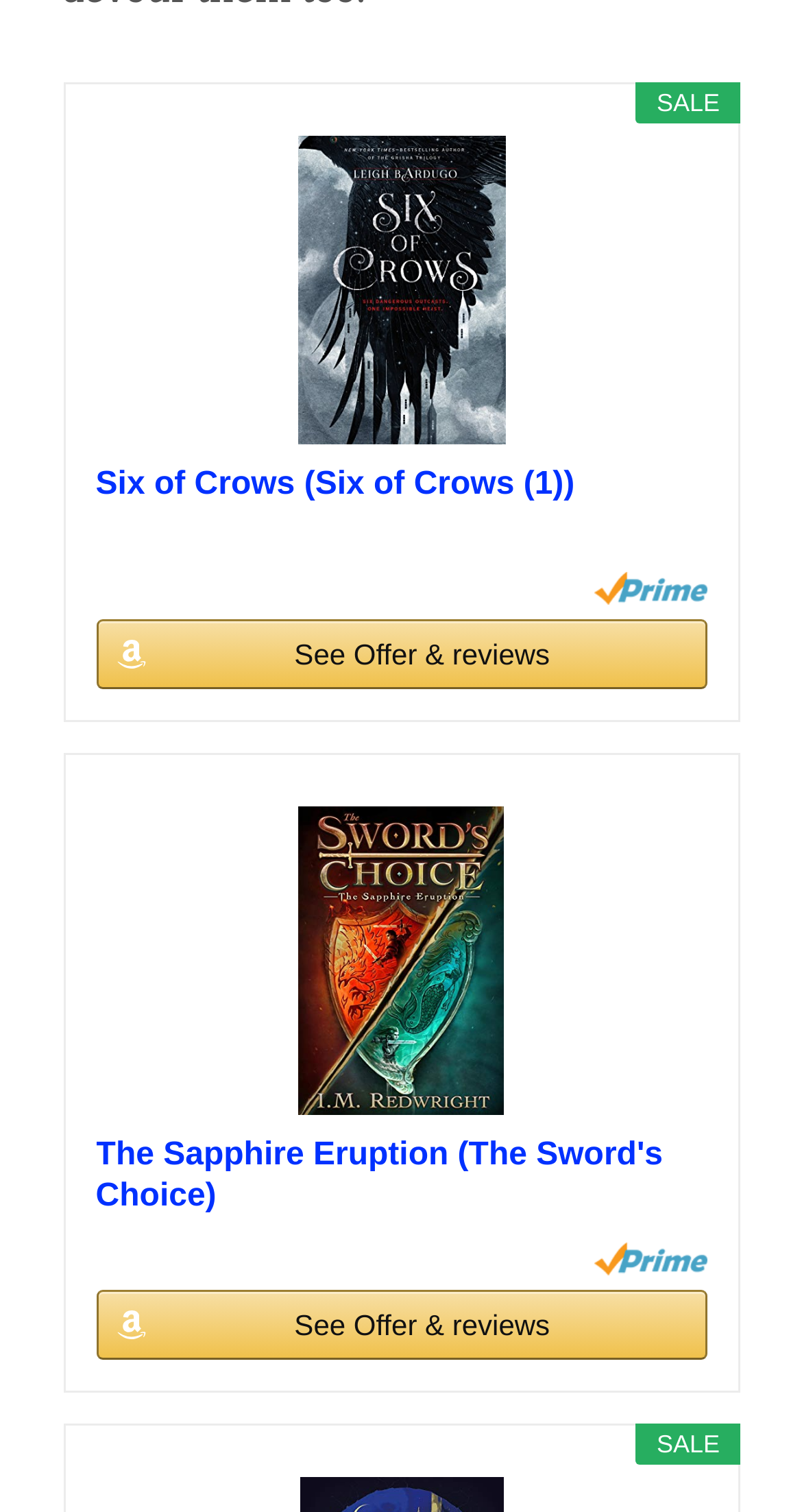Provide a one-word or short-phrase response to the question:
How many 'Amazon Prime' links are present on the webpage?

2